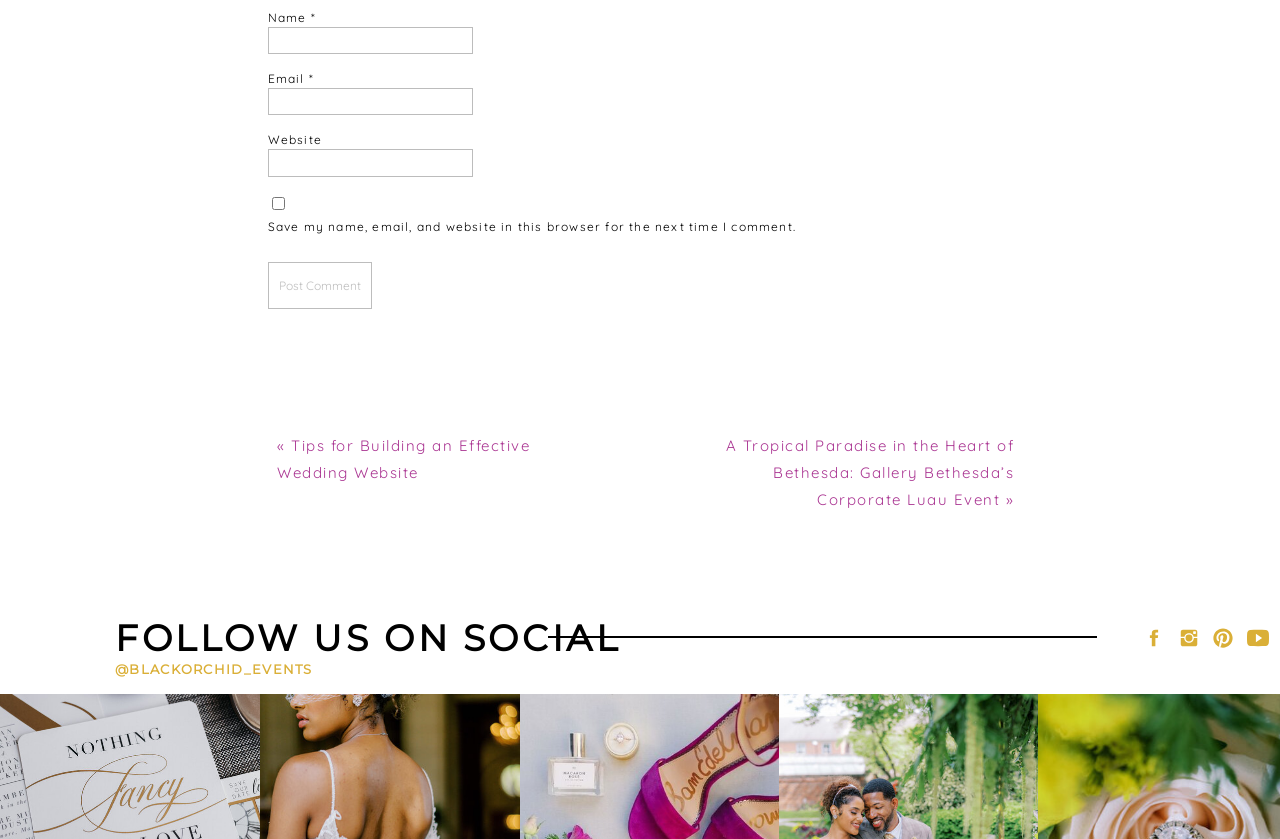How many social media icons are displayed?
Answer the question with as much detail as possible.

The social media icons are located at the bottom of the page, and there are four of them, each represented by a different image.